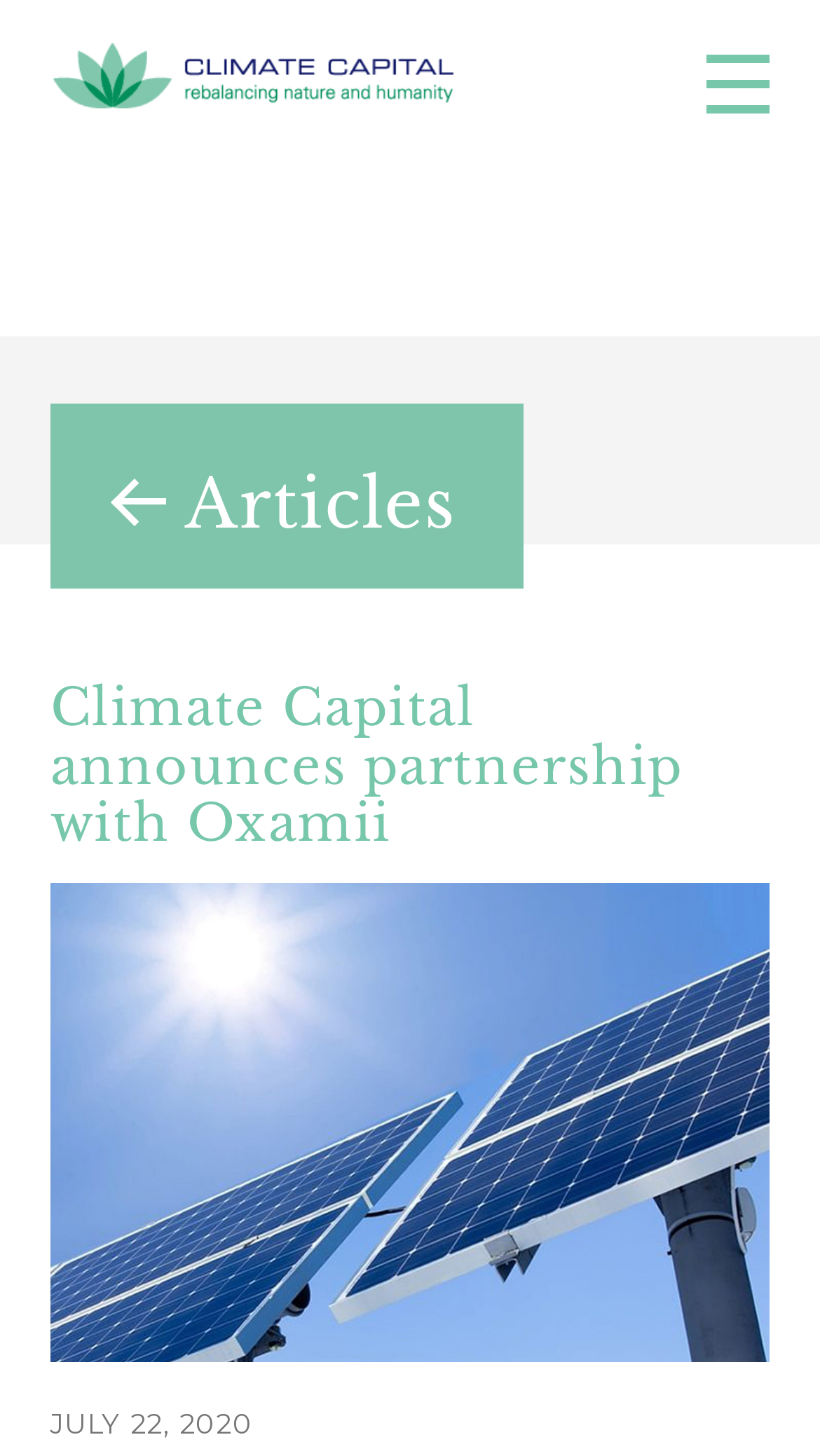What is the name of the company that announced the partnership?
Carefully analyze the image and provide a thorough answer to the question.

By analyzing the webpage, I found that the company that announced the partnership is Climate Capital, which is mentioned multiple times on the webpage.